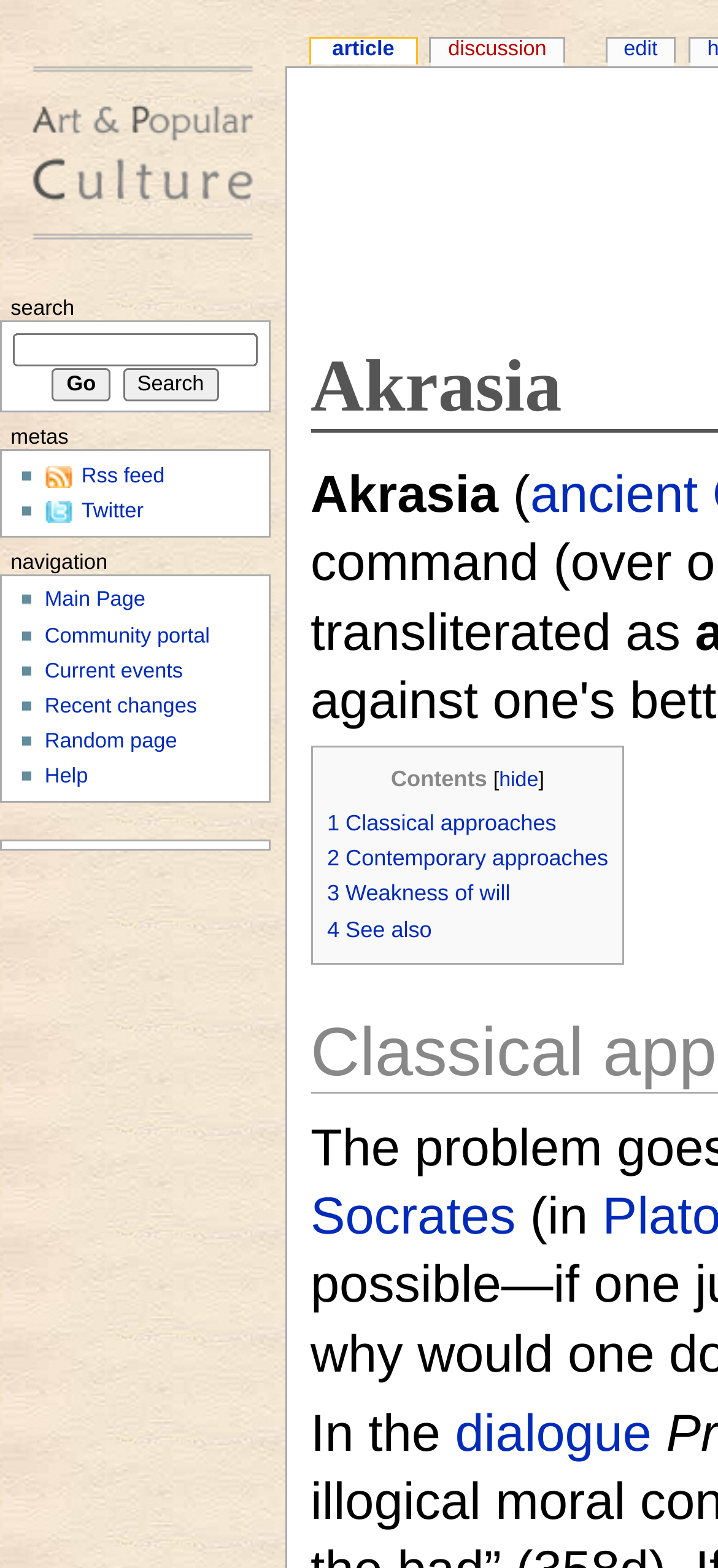Using the description "name="fulltext" value="Search"", locate and provide the bounding box of the UI element.

[0.171, 0.235, 0.305, 0.256]